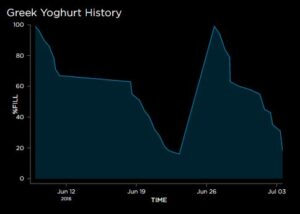What is the range of the y-axis?
Look at the image and provide a short answer using one word or a phrase.

0% to 100%